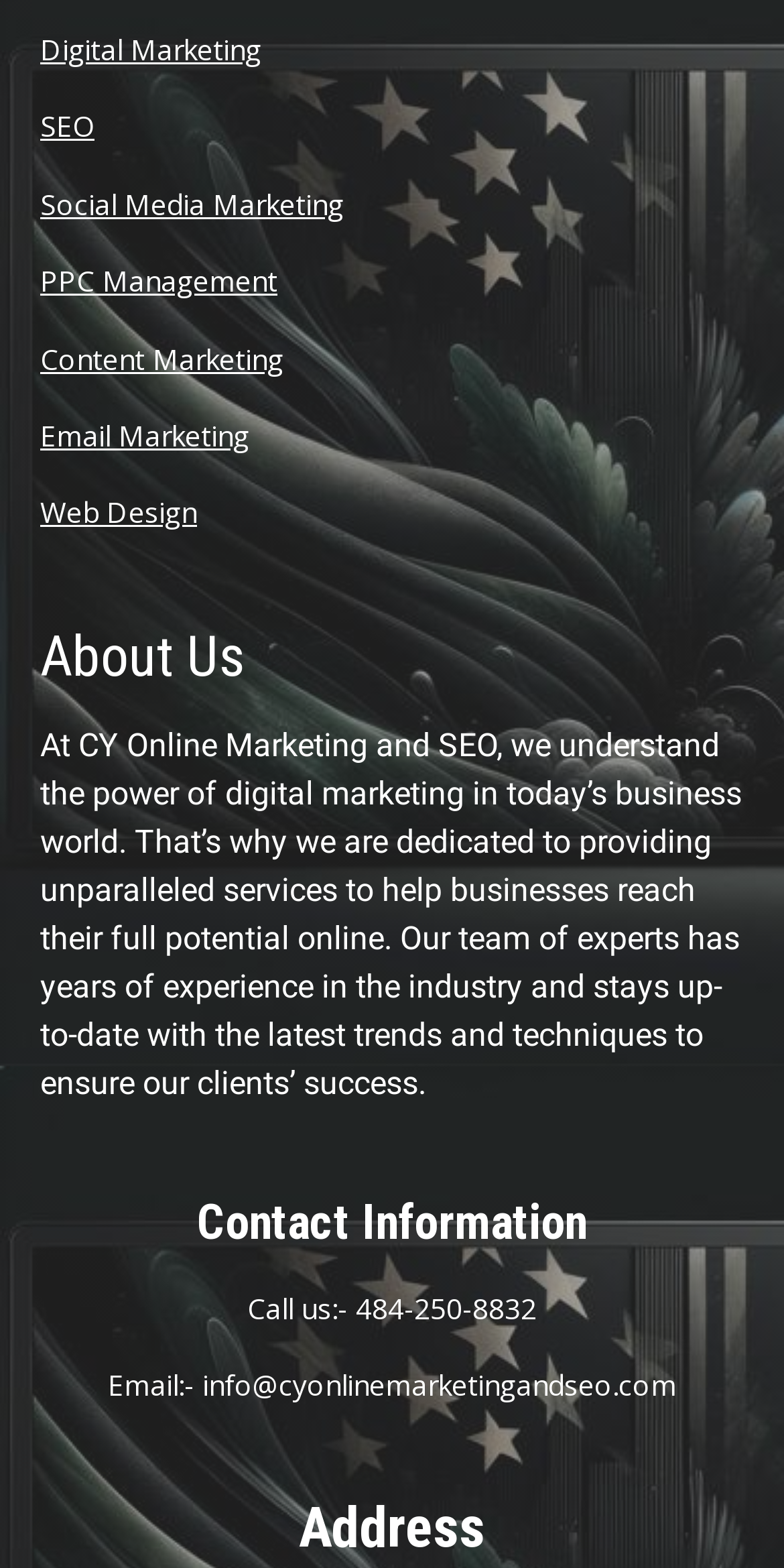Locate the bounding box coordinates of the area you need to click to fulfill this instruction: 'Learn more about Content Marketing'. The coordinates must be in the form of four float numbers ranging from 0 to 1: [left, top, right, bottom].

[0.051, 0.216, 0.362, 0.241]